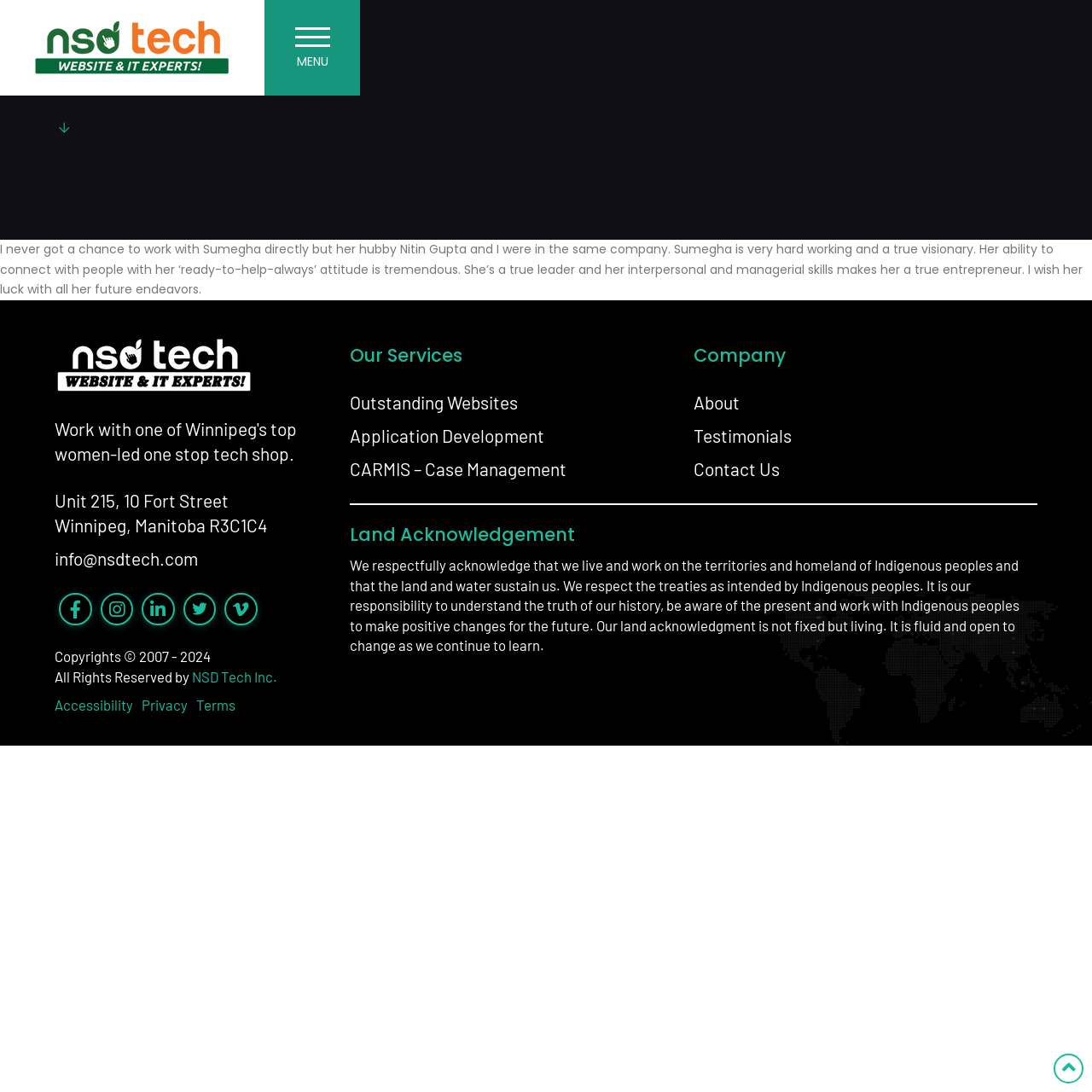Determine the bounding box coordinates of the clickable element to achieve the following action: 'Click the MENU button'. Provide the coordinates as four float values between 0 and 1, formatted as [left, top, right, bottom].

[0.242, 0.0, 0.33, 0.088]